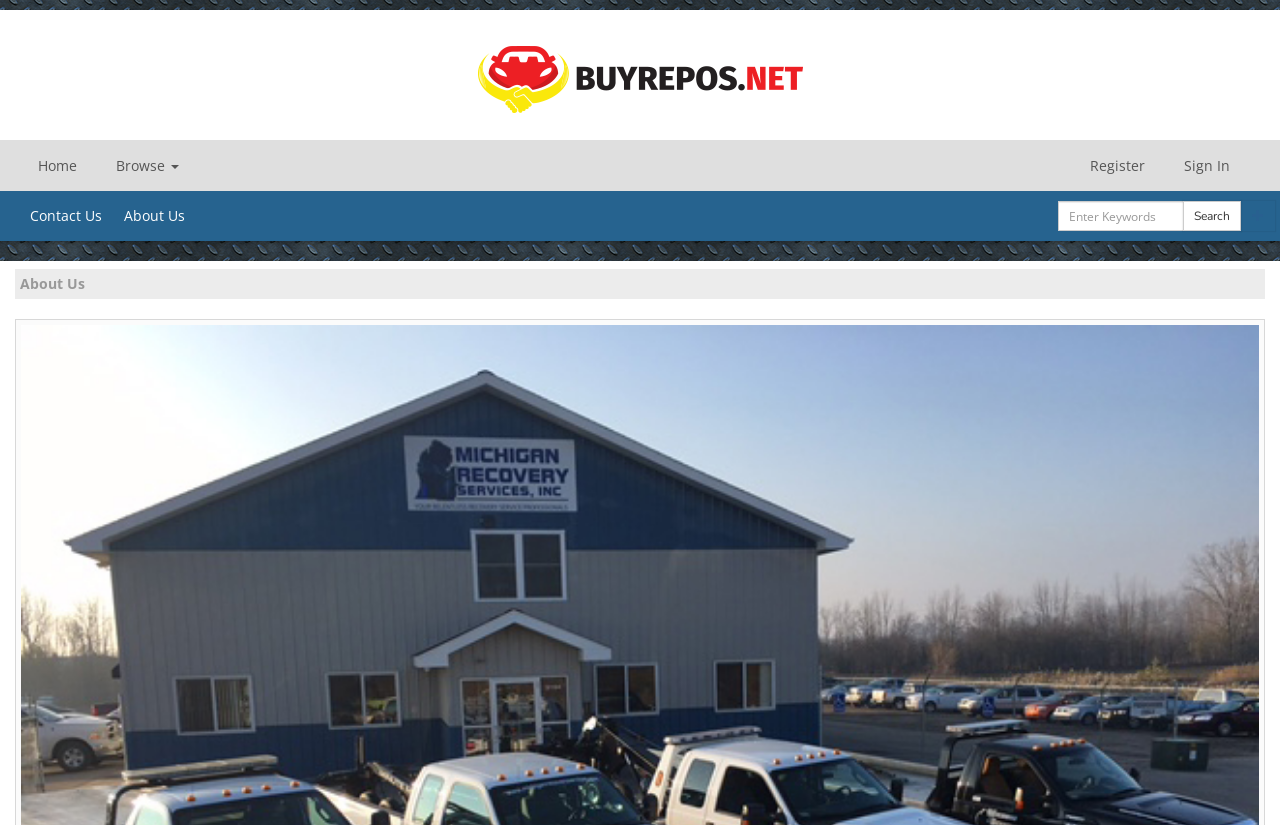Please identify the bounding box coordinates for the region that you need to click to follow this instruction: "browse available vehicles".

[0.073, 0.17, 0.152, 0.232]